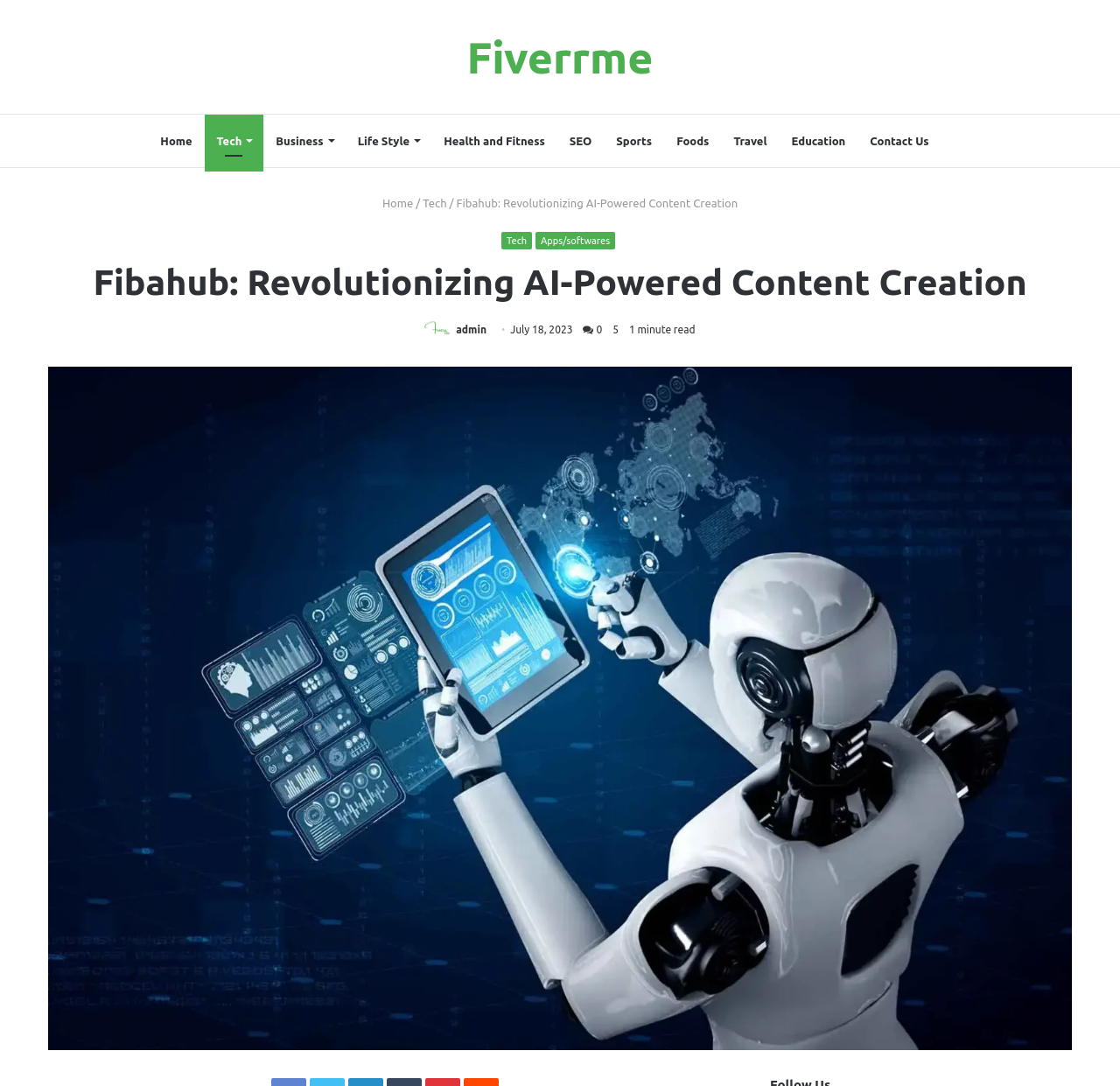Determine the bounding box coordinates of the region I should click to achieve the following instruction: "visit Fiverrme". Ensure the bounding box coordinates are four float numbers between 0 and 1, i.e., [left, top, right, bottom].

[0.417, 0.032, 0.583, 0.073]